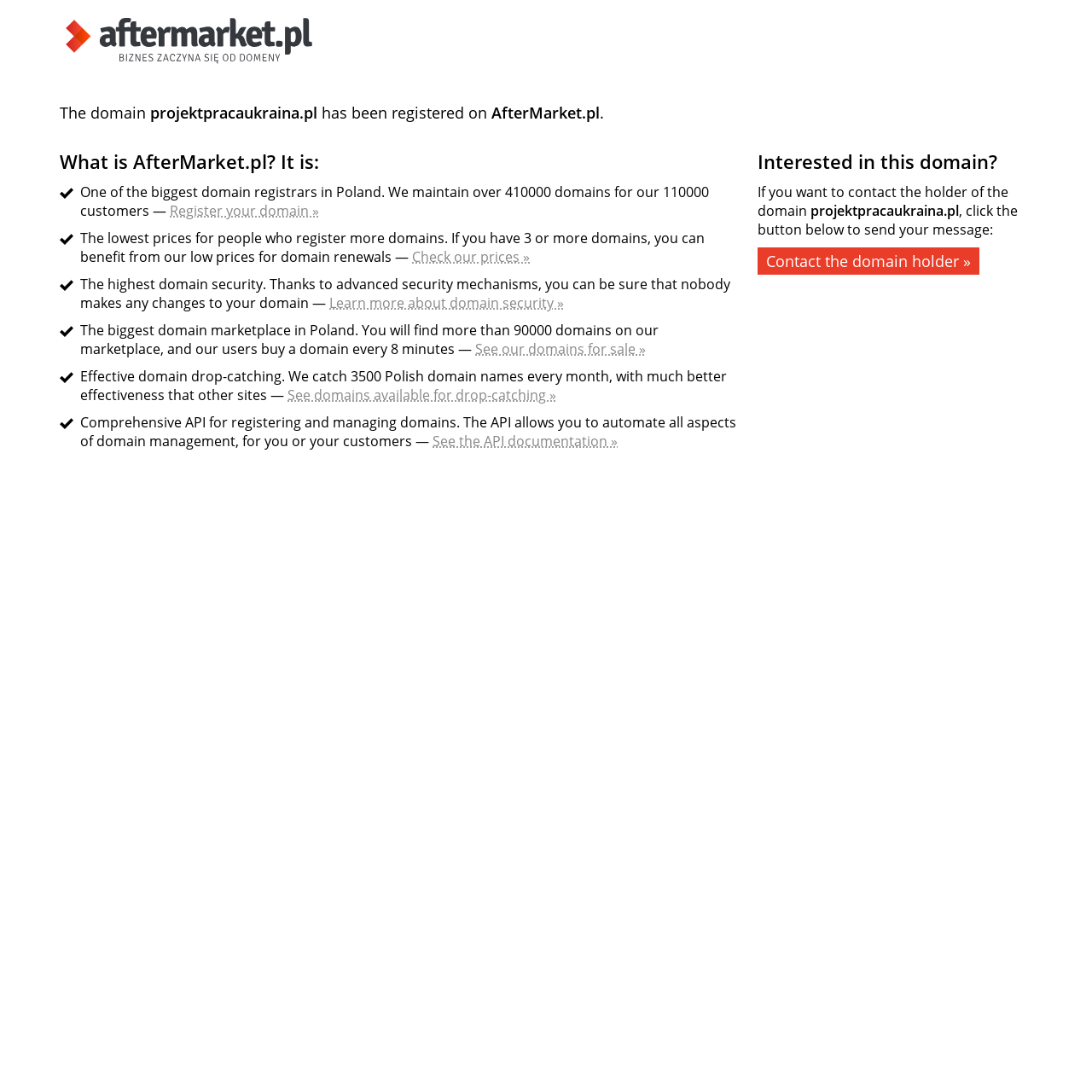How often do users buy a domain on AfterMarket.pl's marketplace?
Please respond to the question with as much detail as possible.

This information is mentioned in the static text element with ID 51, which states that users buy a domain every 8 minutes on AfterMarket.pl's marketplace.